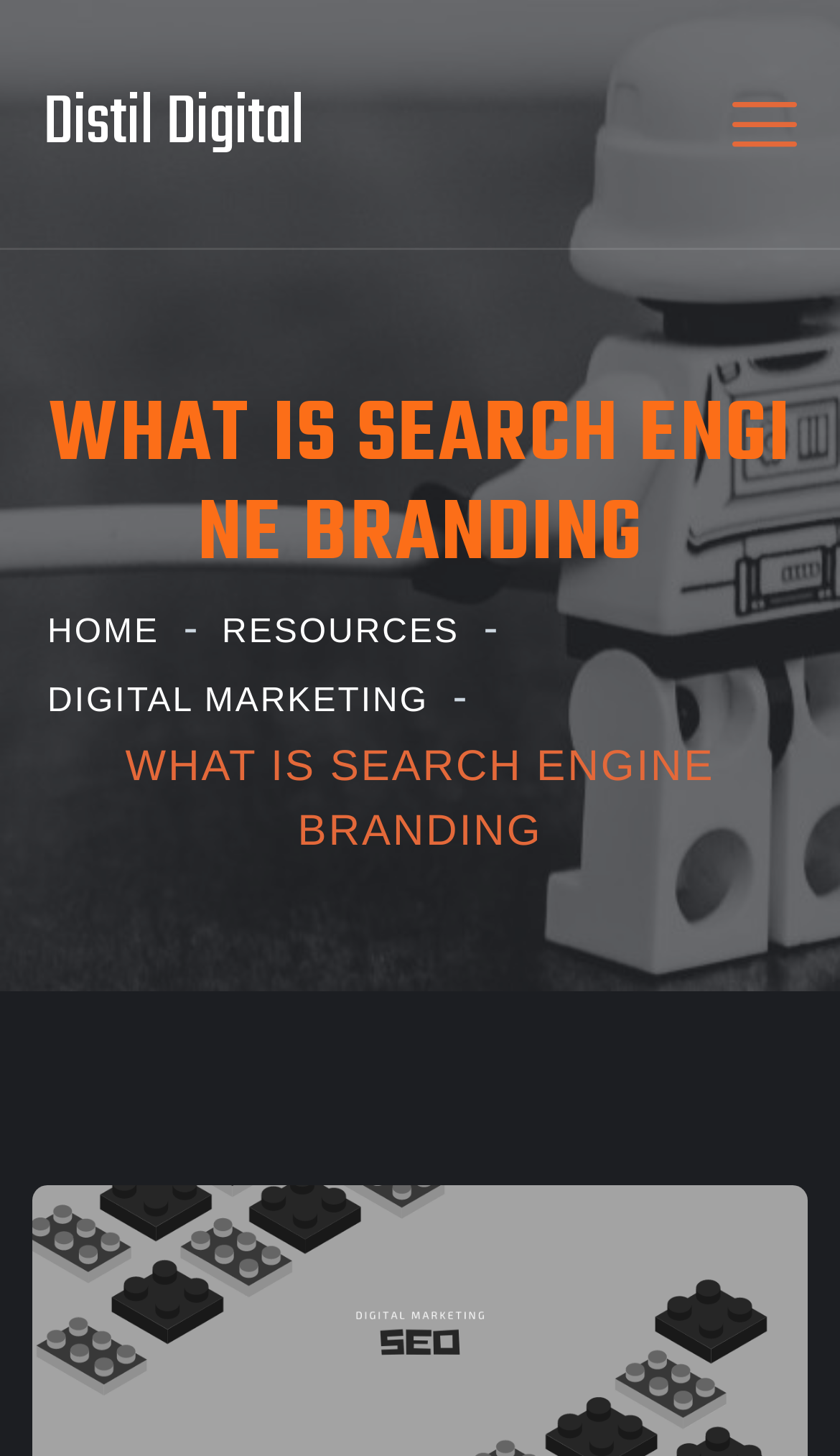Provide a comprehensive caption for the webpage.

The webpage is about search engine branding, with the title "What is Search Engine Branding" prominently displayed at the top. Below the title, there is a navigation menu with three links: "HOME" on the left, "RESOURCES" in the middle, and "DIGITAL MARKETING" on the right. 

Above the navigation menu, there is a link to "Distil Digital" which is also a heading, positioned at the top-left corner of the page. 

The main content of the page starts with a heading that repeats the title "WHAT IS SEARCH ENGINE BRANDING", followed by a static text that also says "WHAT IS SEARCH ENGINE BRANDING". This text is positioned below the navigation menu and takes up a significant portion of the page.